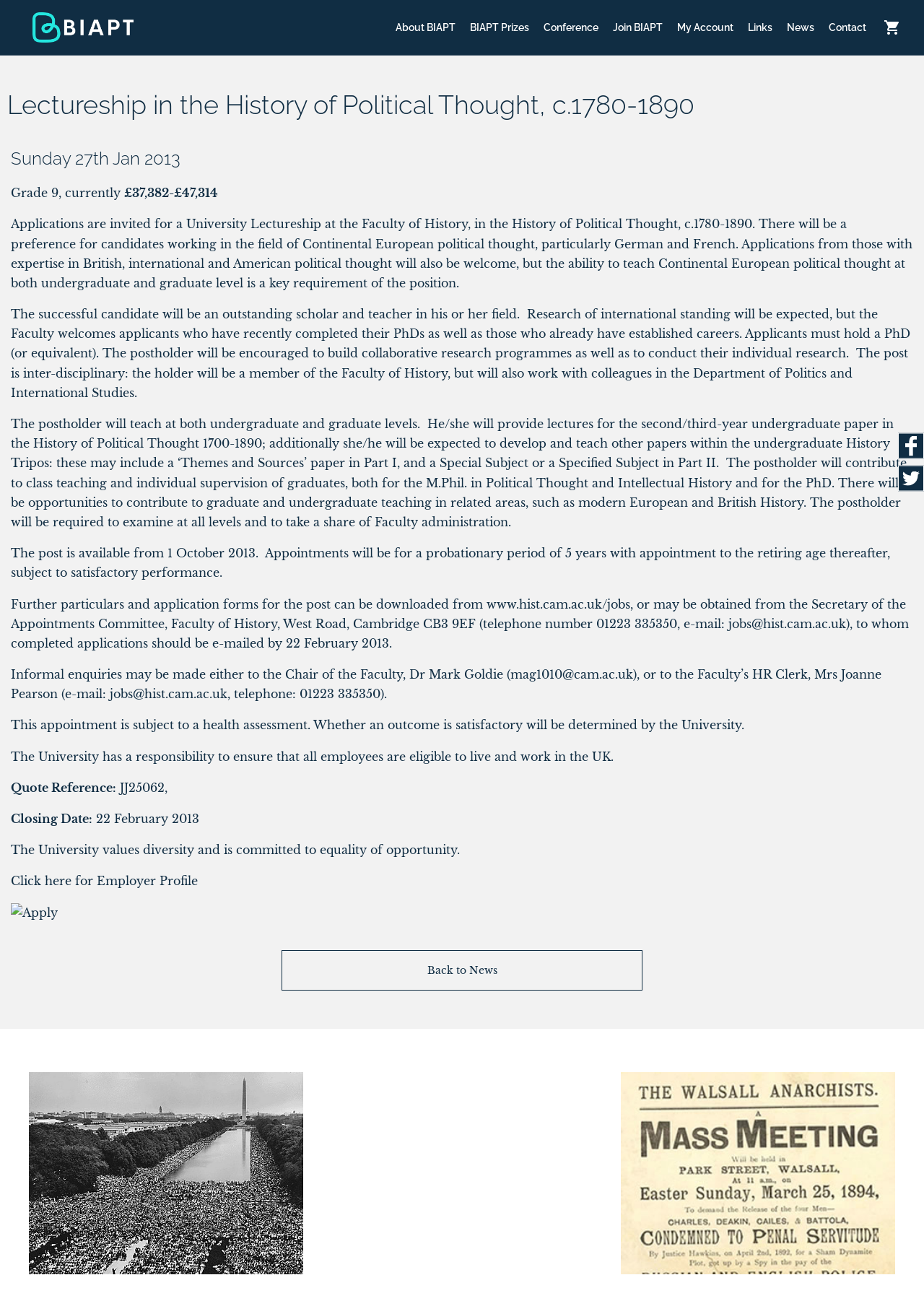Respond with a single word or phrase:
What is the salary range for the lectureship?

£37,382-£47,314